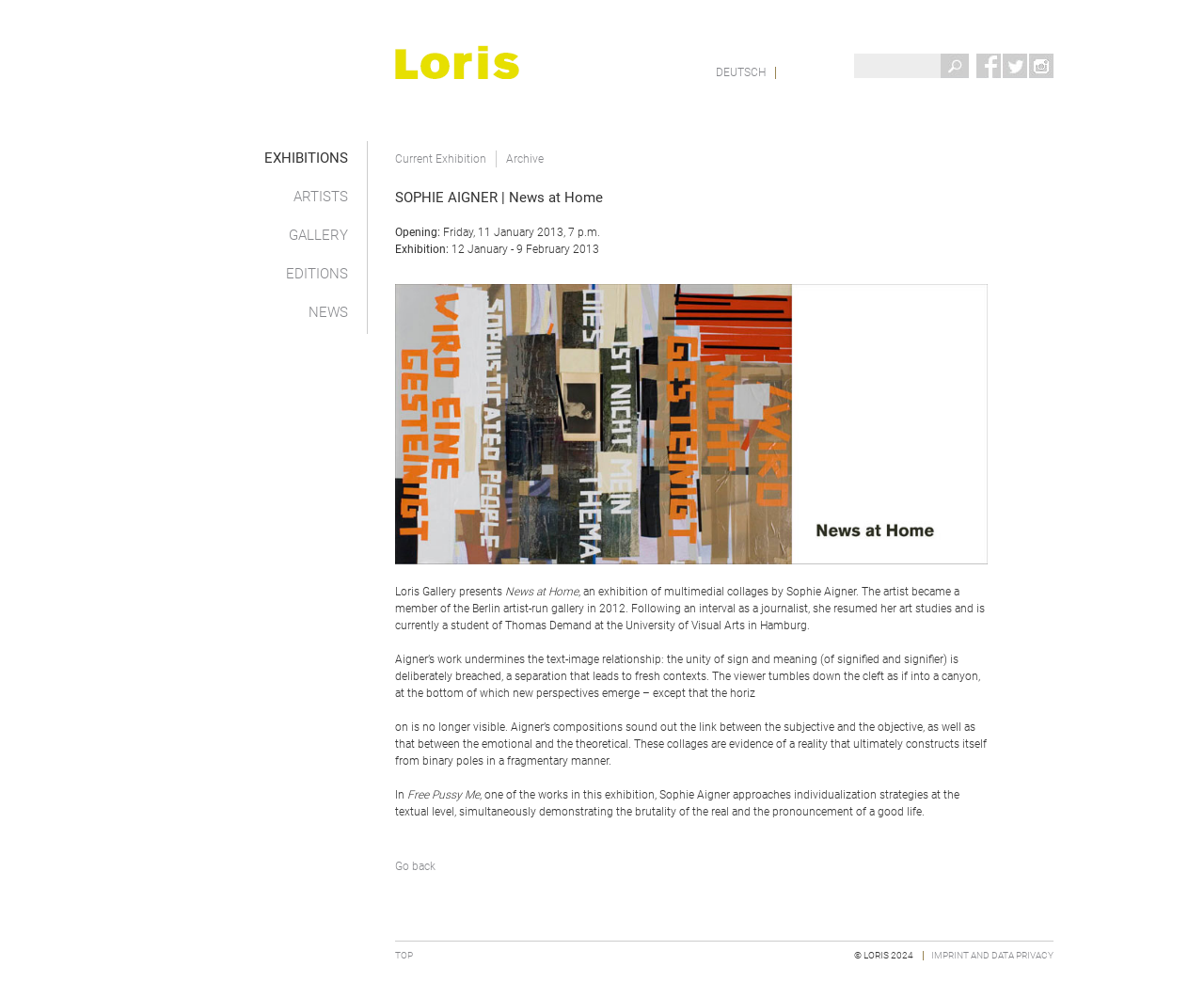Locate the bounding box coordinates of the element I should click to achieve the following instruction: "Visit LORIS Gallery".

[0.328, 0.014, 0.5, 0.027]